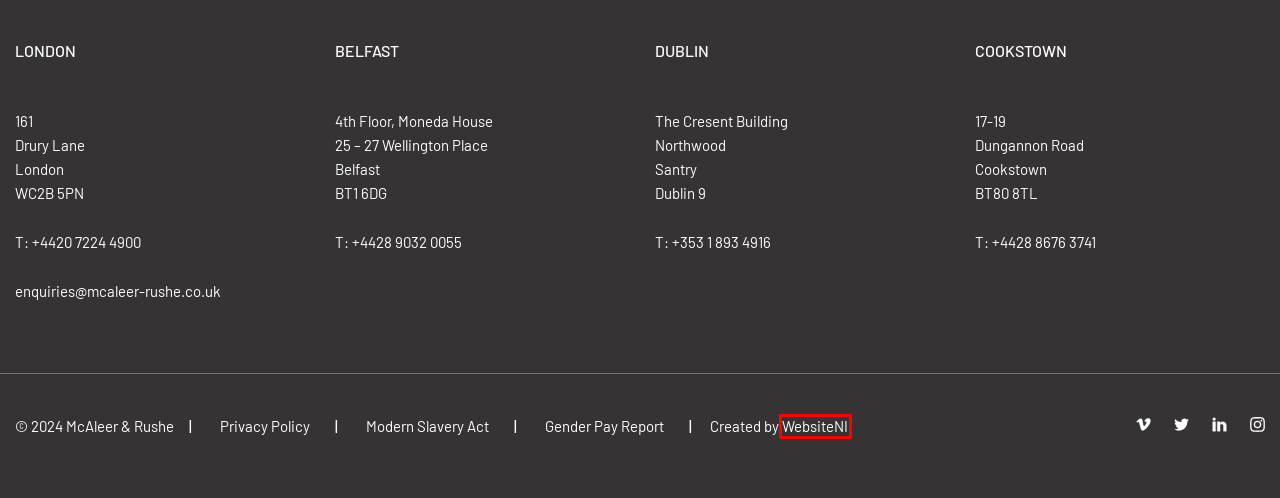Provided is a screenshot of a webpage with a red bounding box around an element. Select the most accurate webpage description for the page that appears after clicking the highlighted element. Here are the candidates:
A. Web Design Belfast | Websites, eCommerce, SEO | Website NI
B. Our Approach | Design & Build Construction | McAleer & Rushe | UK & Ireland
C. Privacy Policy - McAleer & Rushe
D. Anti Slavery | McAleer & Rushe
E. MRP | Property Development & Investment | McAleer & Rushe | UK & Ireland
F. News & Events | DB Construction | McAleer & Rushe | UK & Ireland
G. Company | McAleer & Rushe
H. DB Construction | Contact Us | McAleer & Rushe | UK & Ireland

A